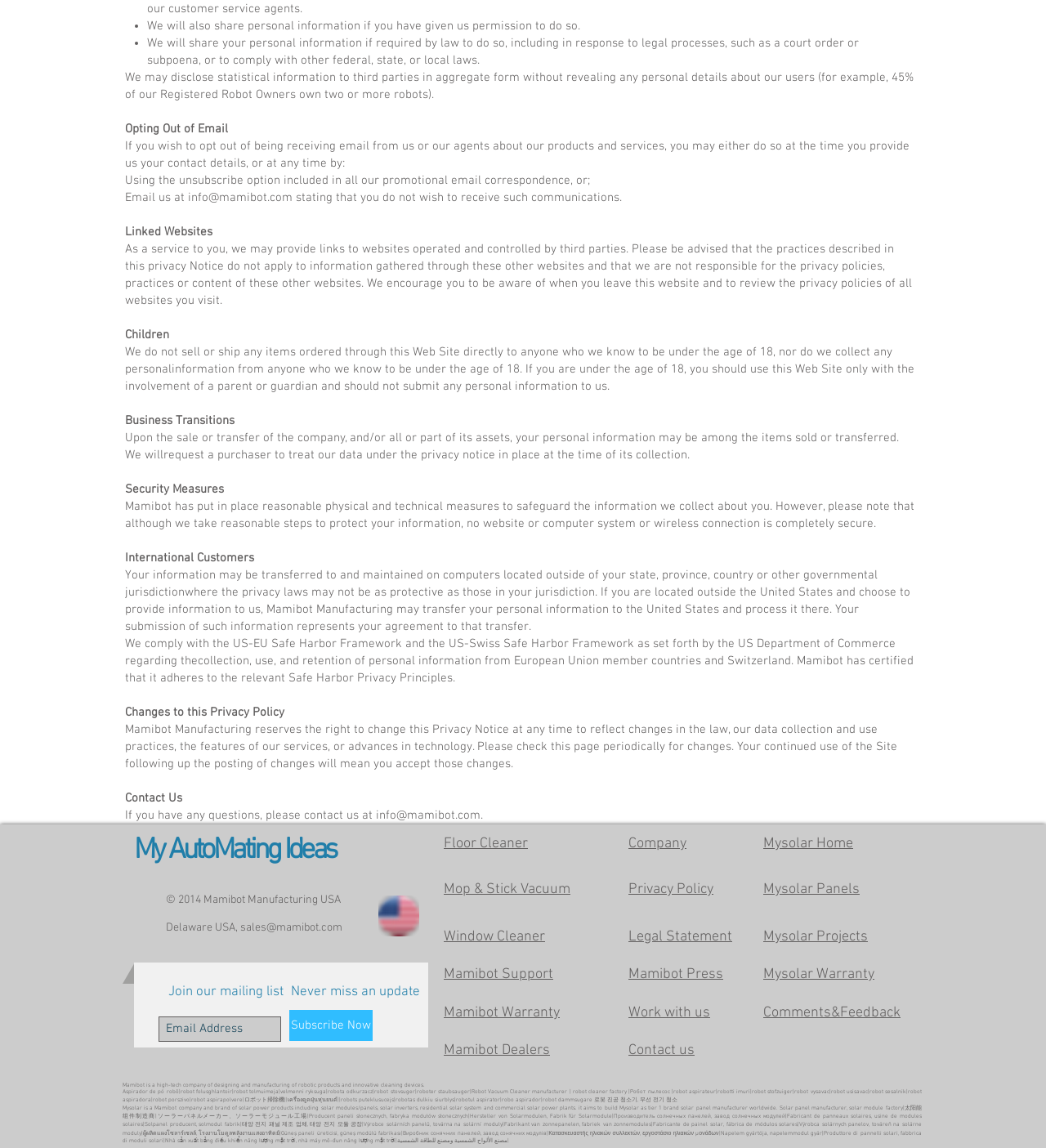What is the purpose of the unsubscribe option?
Based on the screenshot, give a detailed explanation to answer the question.

The unsubscribe option is provided in the email correspondence to allow users to opt out of receiving promotional emails from Mamibot Manufacturing. This is mentioned in the 'Opting Out of Email' section of the webpage.